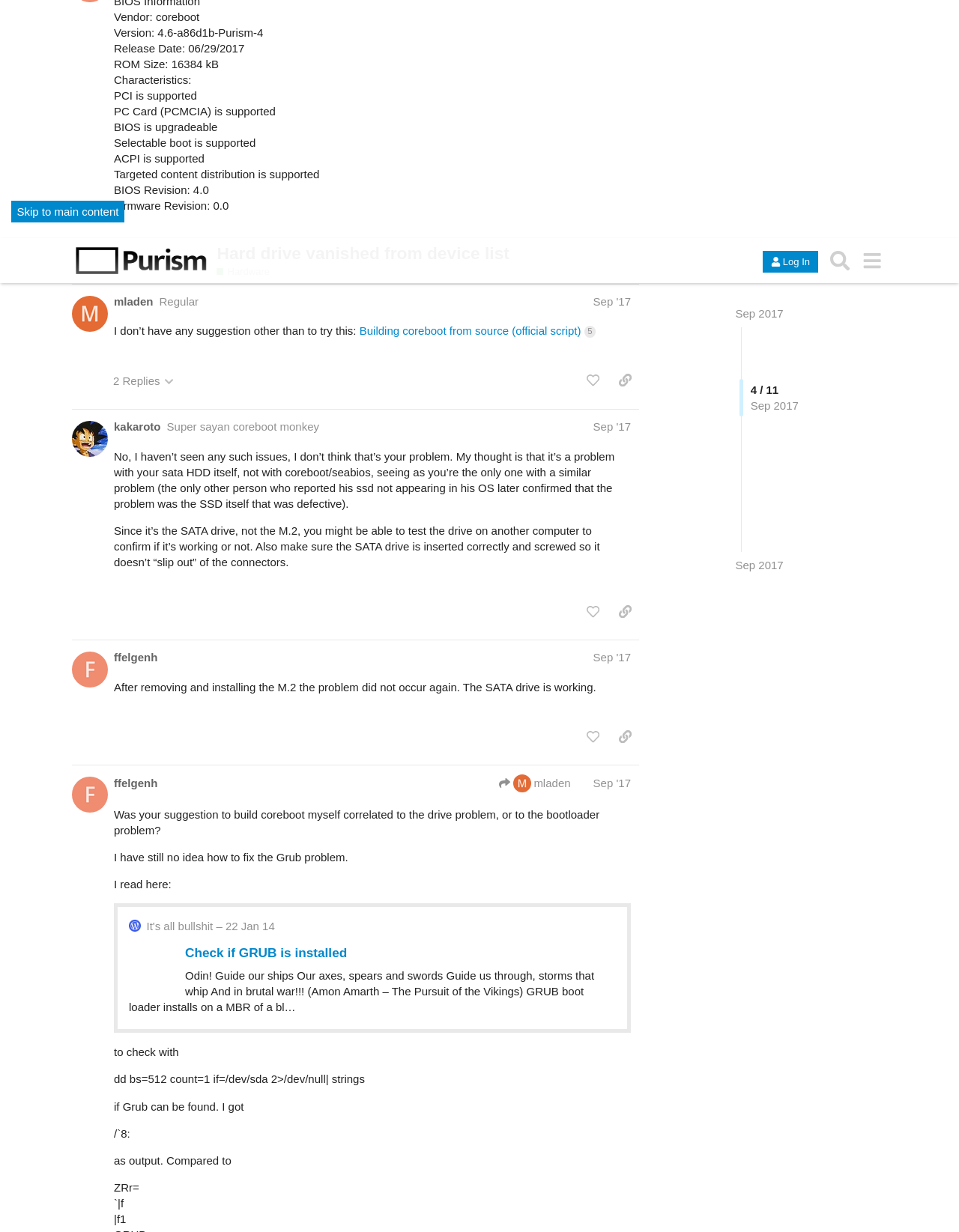Please answer the following question using a single word or phrase: 
What is the date of the last activity in the topic 'Wifi and Bluetooth Have Never Worked'

Jan 2